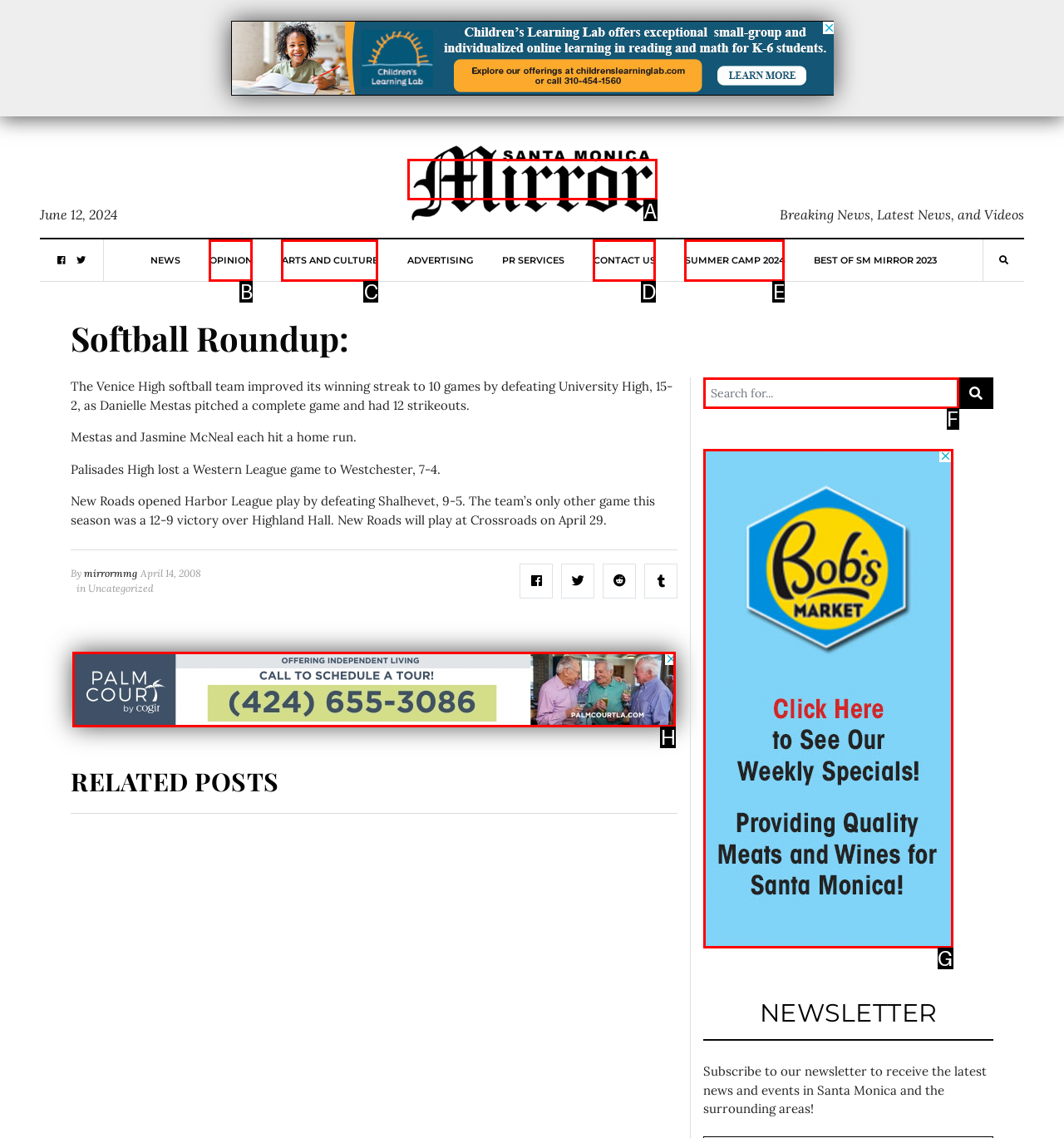Which HTML element should be clicked to complete the following task: Search for something?
Answer with the letter corresponding to the correct choice.

F